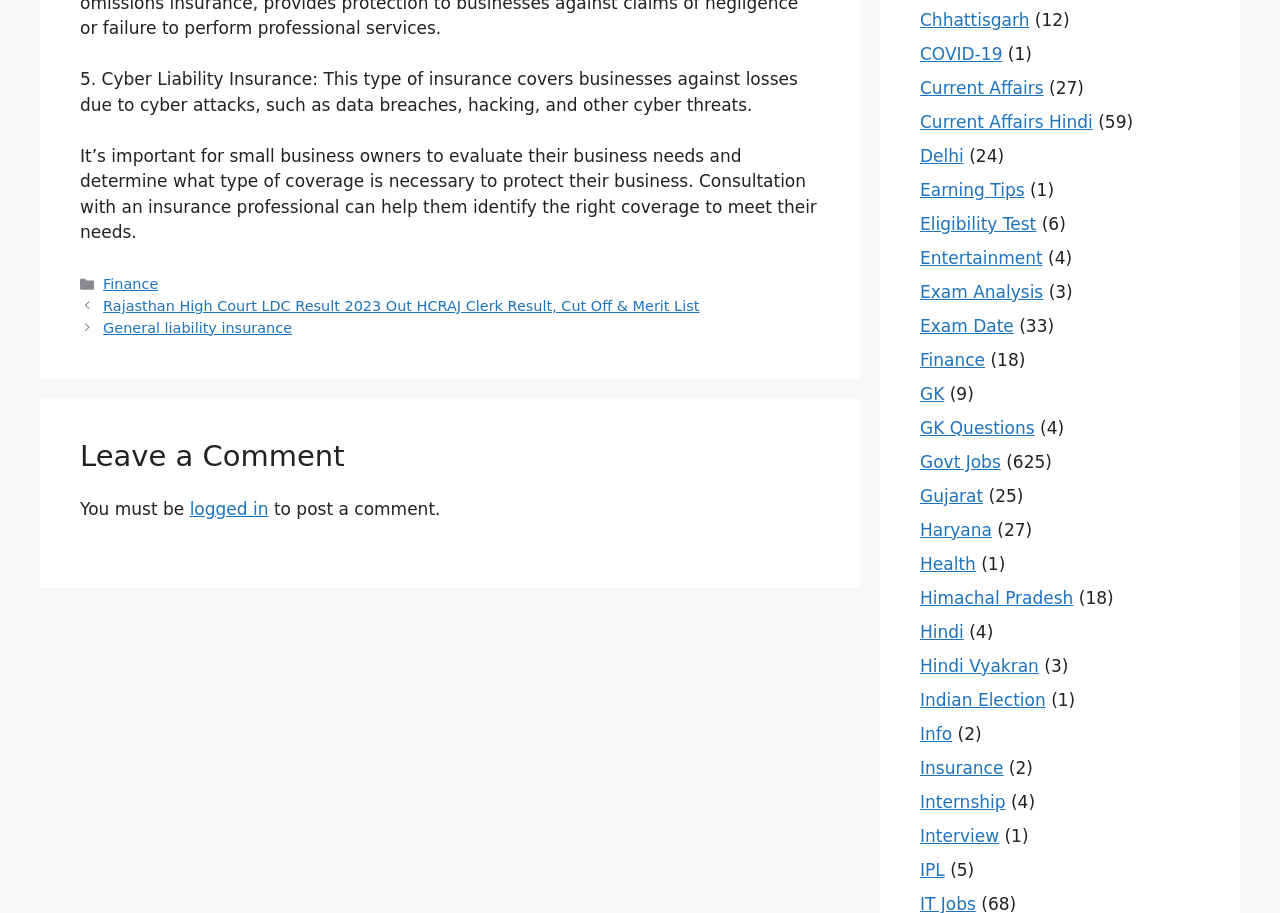Give a concise answer using one word or a phrase to the following question:
What is required to post a comment on this webpage?

To be logged in